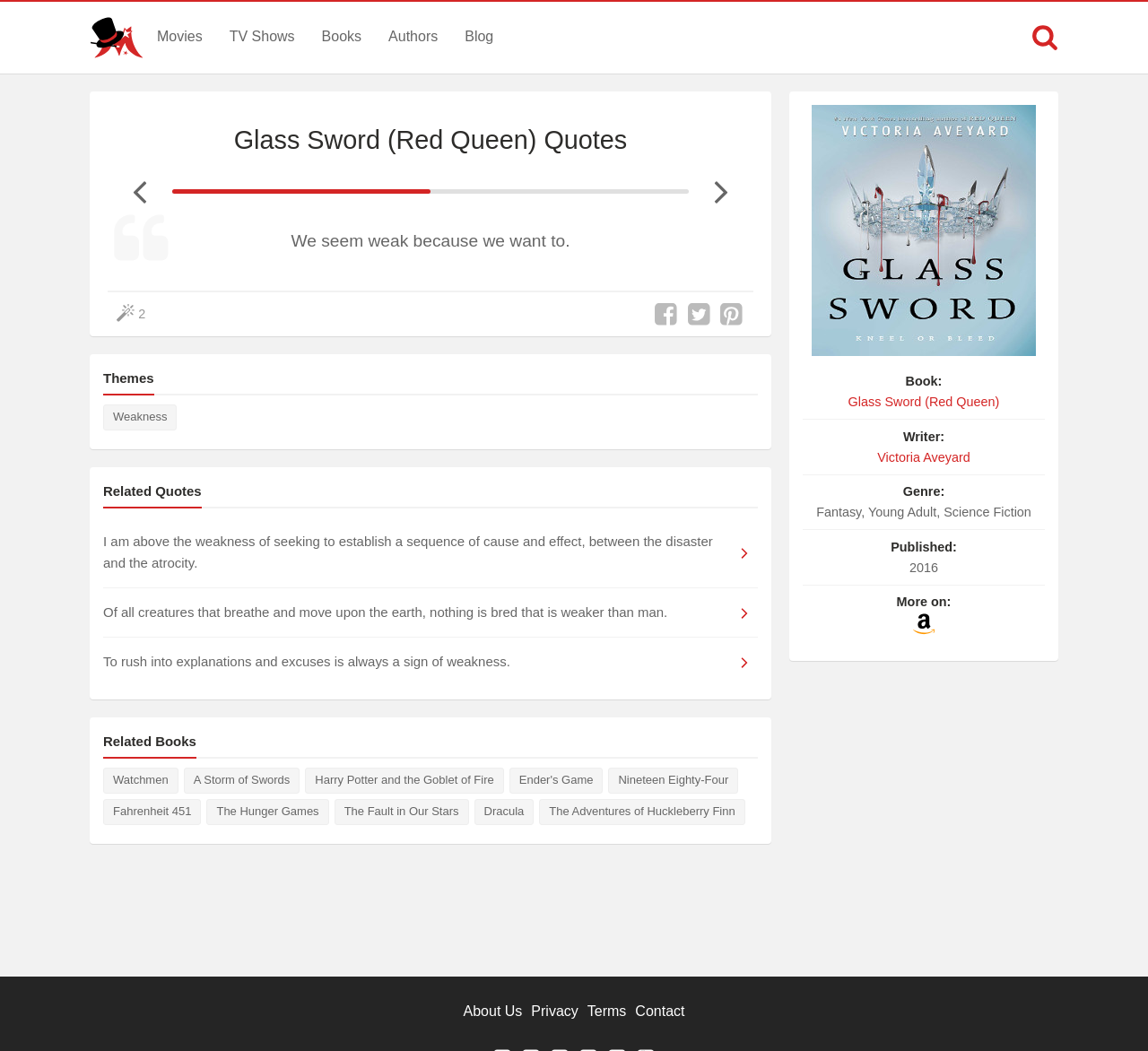Locate the bounding box coordinates of the area you need to click to fulfill this instruction: 'Search for a quote'. The coordinates must be in the form of four float numbers ranging from 0 to 1: [left, top, right, bottom].

[0.898, 0.022, 0.922, 0.048]